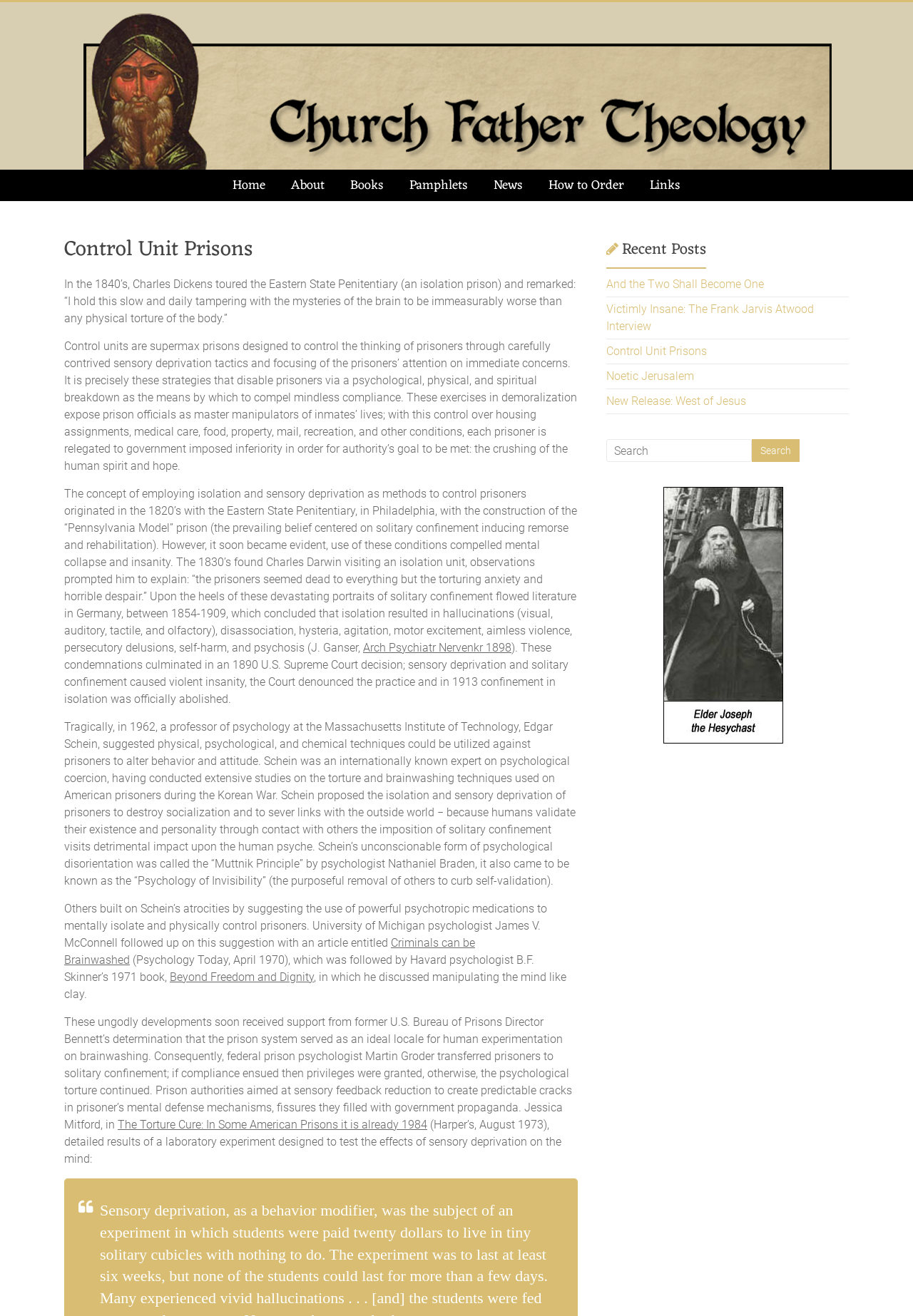Please determine the bounding box coordinates for the UI element described here. Use the format (top-left x, top-left y, bottom-right x, bottom-right y) with values bounded between 0 and 1: name="submit" value="Search"

[0.823, 0.334, 0.876, 0.351]